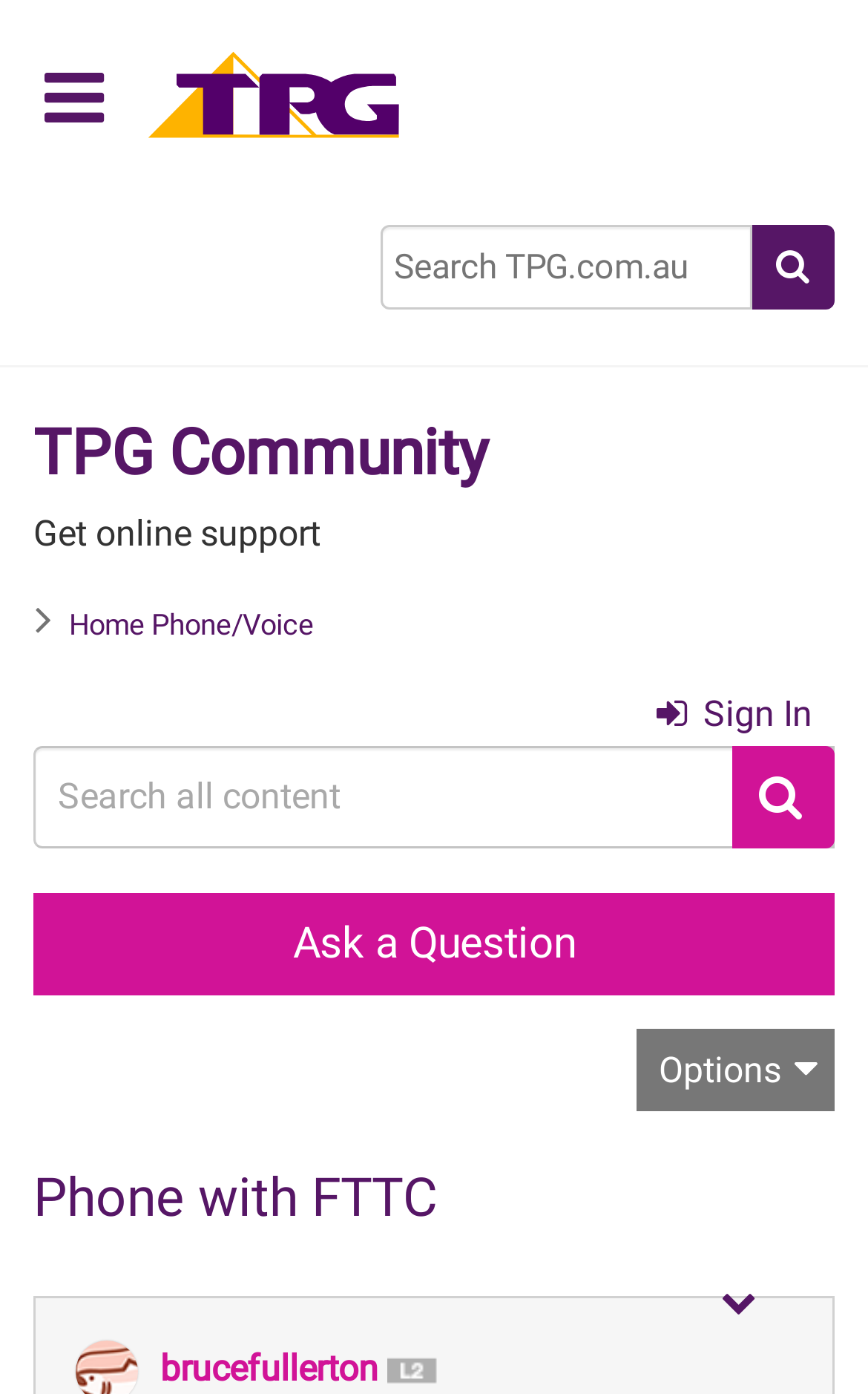Give a concise answer using one word or a phrase to the following question:
What is the name of the community?

TPG Community